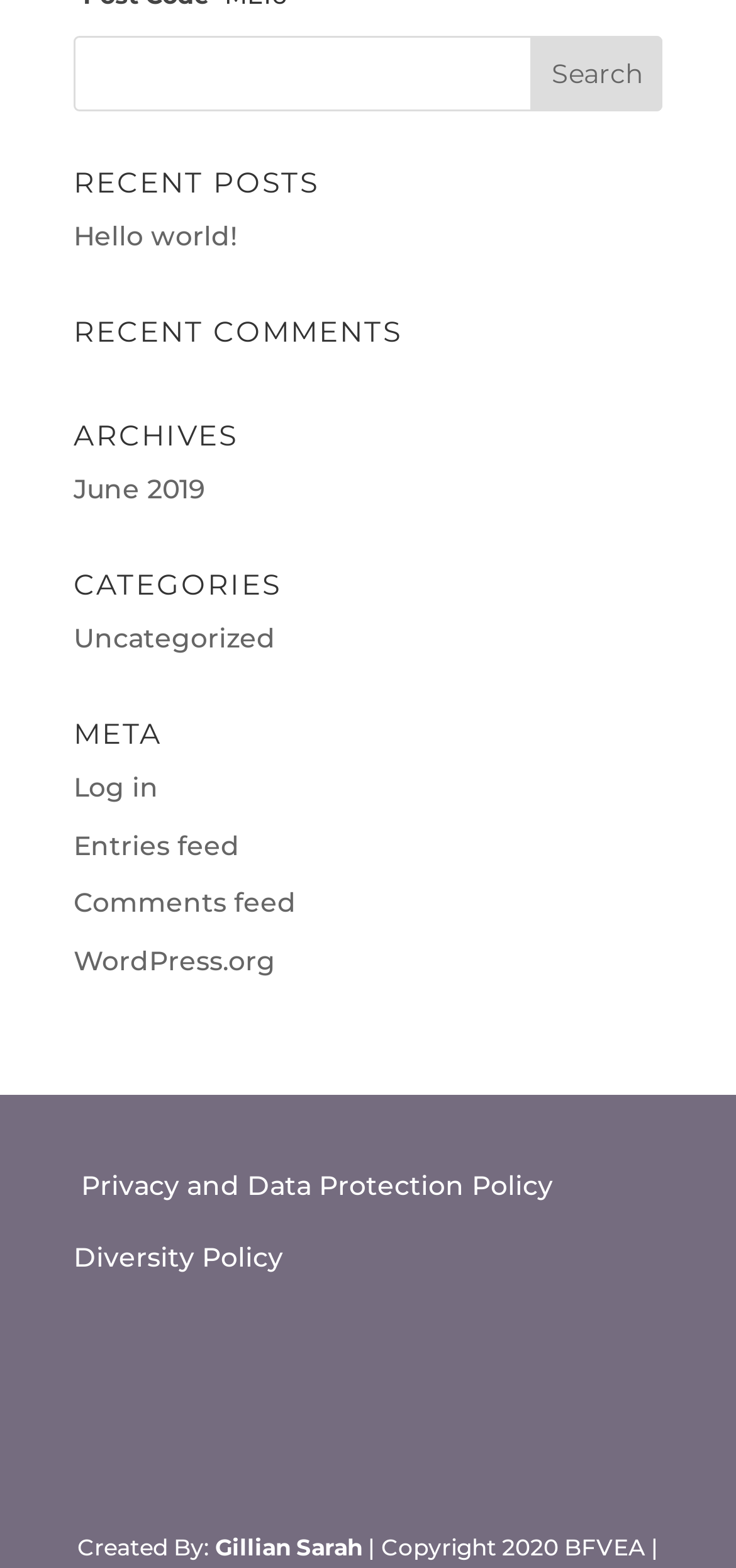Please identify the bounding box coordinates of the clickable element to fulfill the following instruction: "view WordPress.org". The coordinates should be four float numbers between 0 and 1, i.e., [left, top, right, bottom].

[0.1, 0.602, 0.374, 0.624]